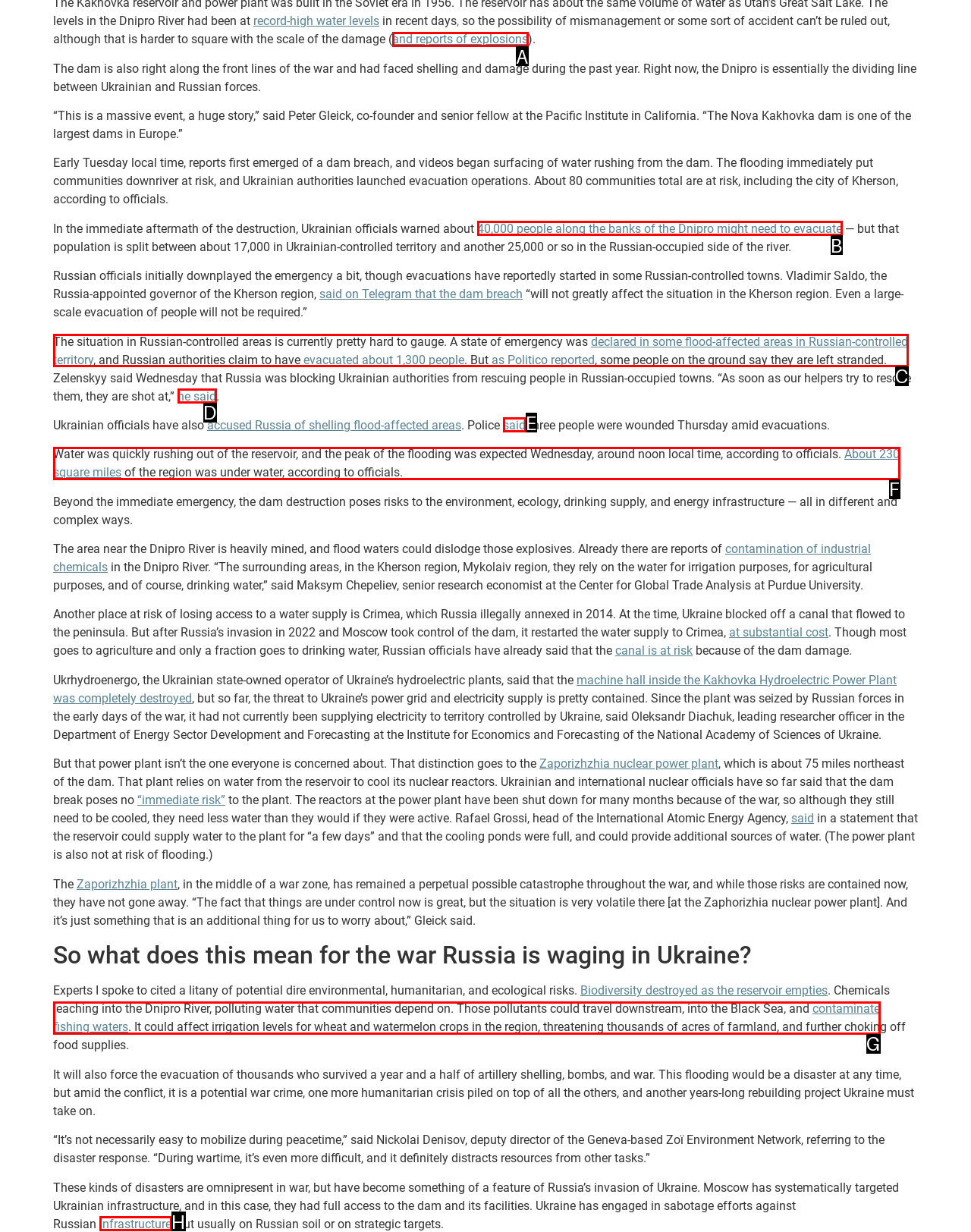Which option should be clicked to execute the task: read about 'and reports of explosions'?
Reply with the letter of the chosen option.

A